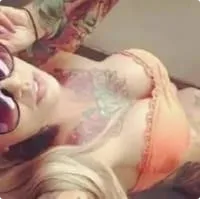What color is the woman's top?
Based on the image, please offer an in-depth response to the question.

According to the caption, the woman is wearing a vibrant orange top, which is described as showcasing her tattoos.